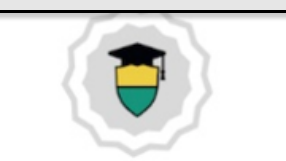What is the main focus of the NoPhish Online Course?
Answer with a single word or short phrase according to what you see in the image.

Phishing prevention